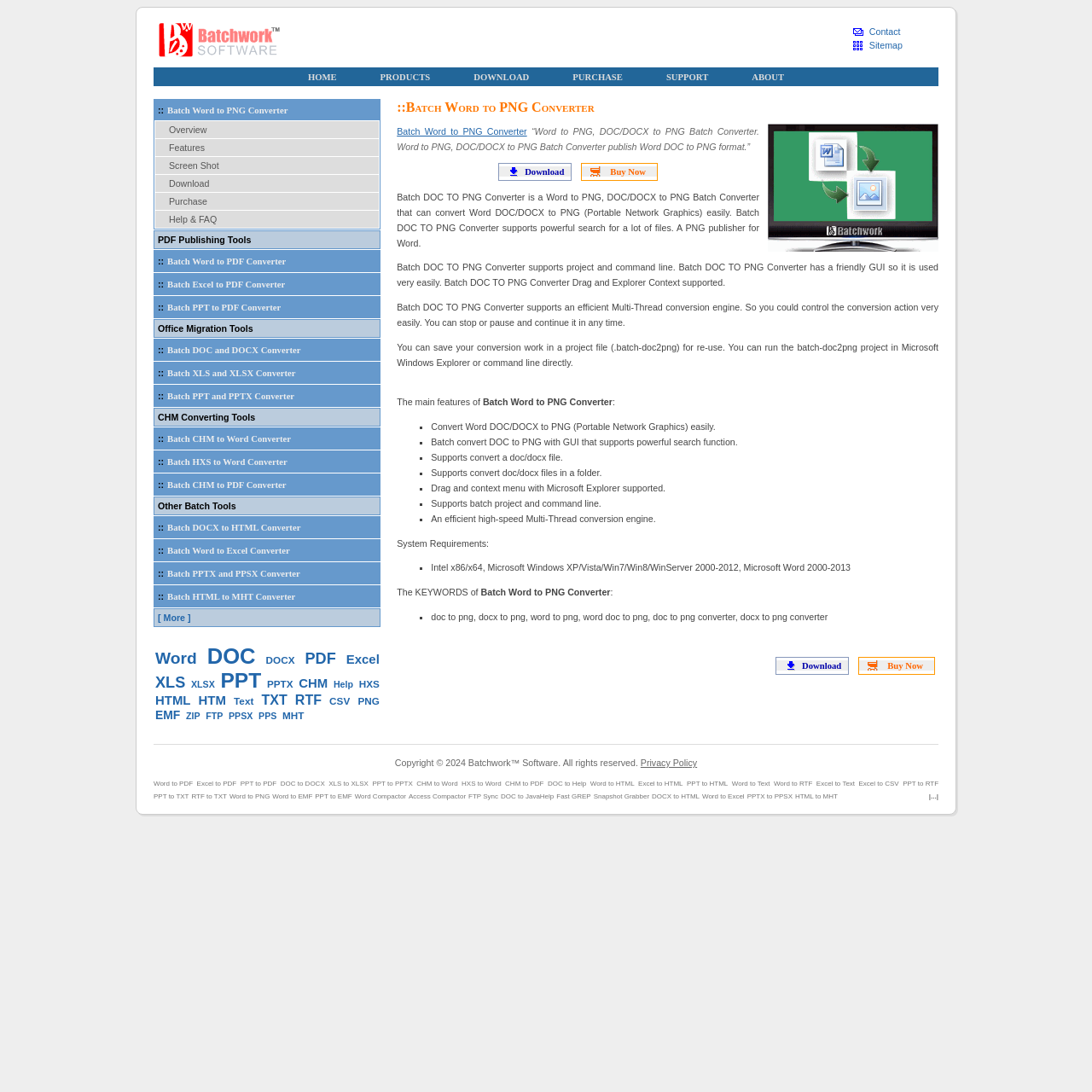Determine the bounding box of the UI component based on this description: "RTF". The bounding box coordinates should be four float values between 0 and 1, i.e., [left, top, right, bottom].

[0.269, 0.633, 0.296, 0.649]